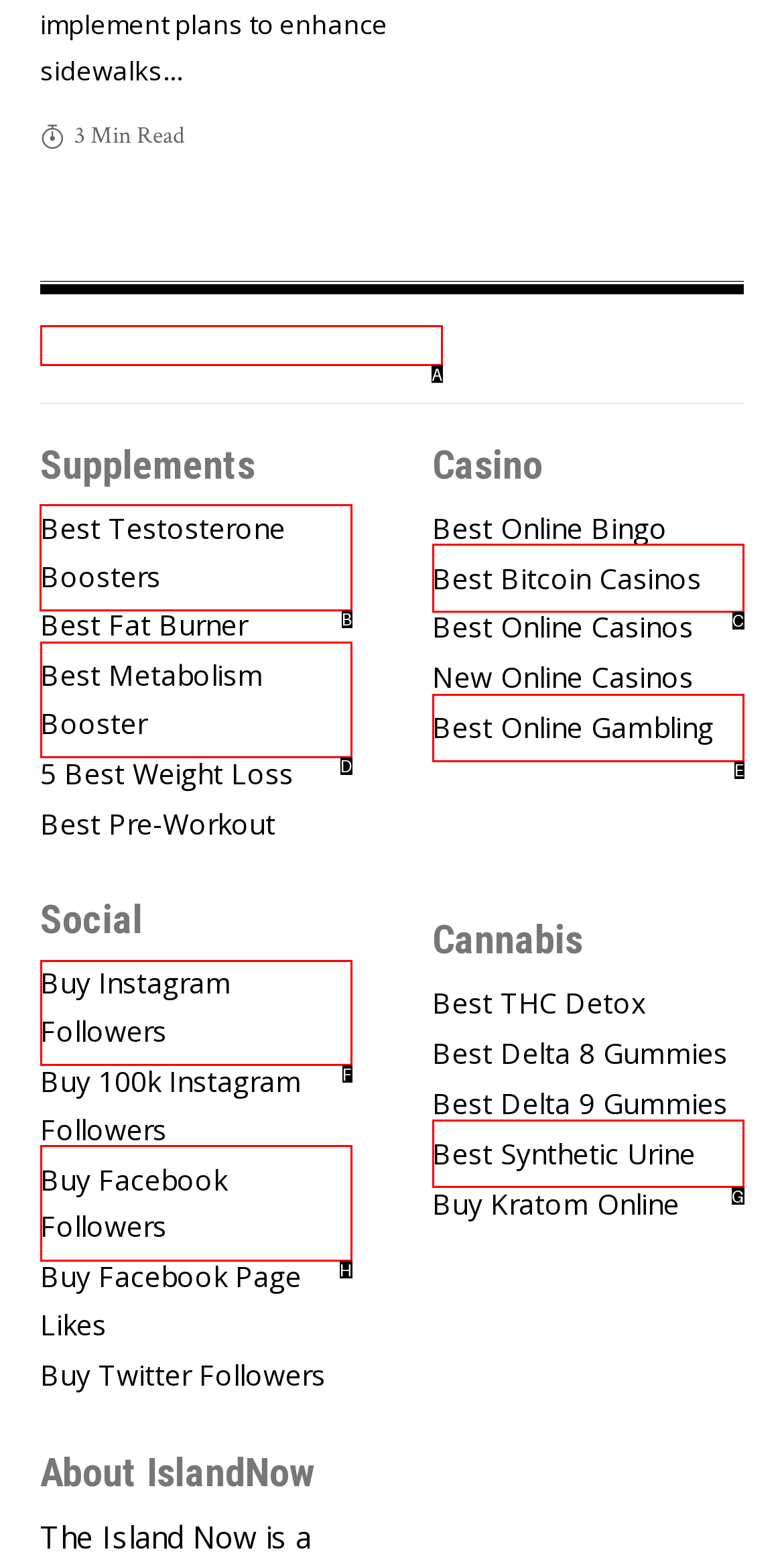Decide which HTML element to click to complete the task: Read about Best Testosterone Boosters Provide the letter of the appropriate option.

B